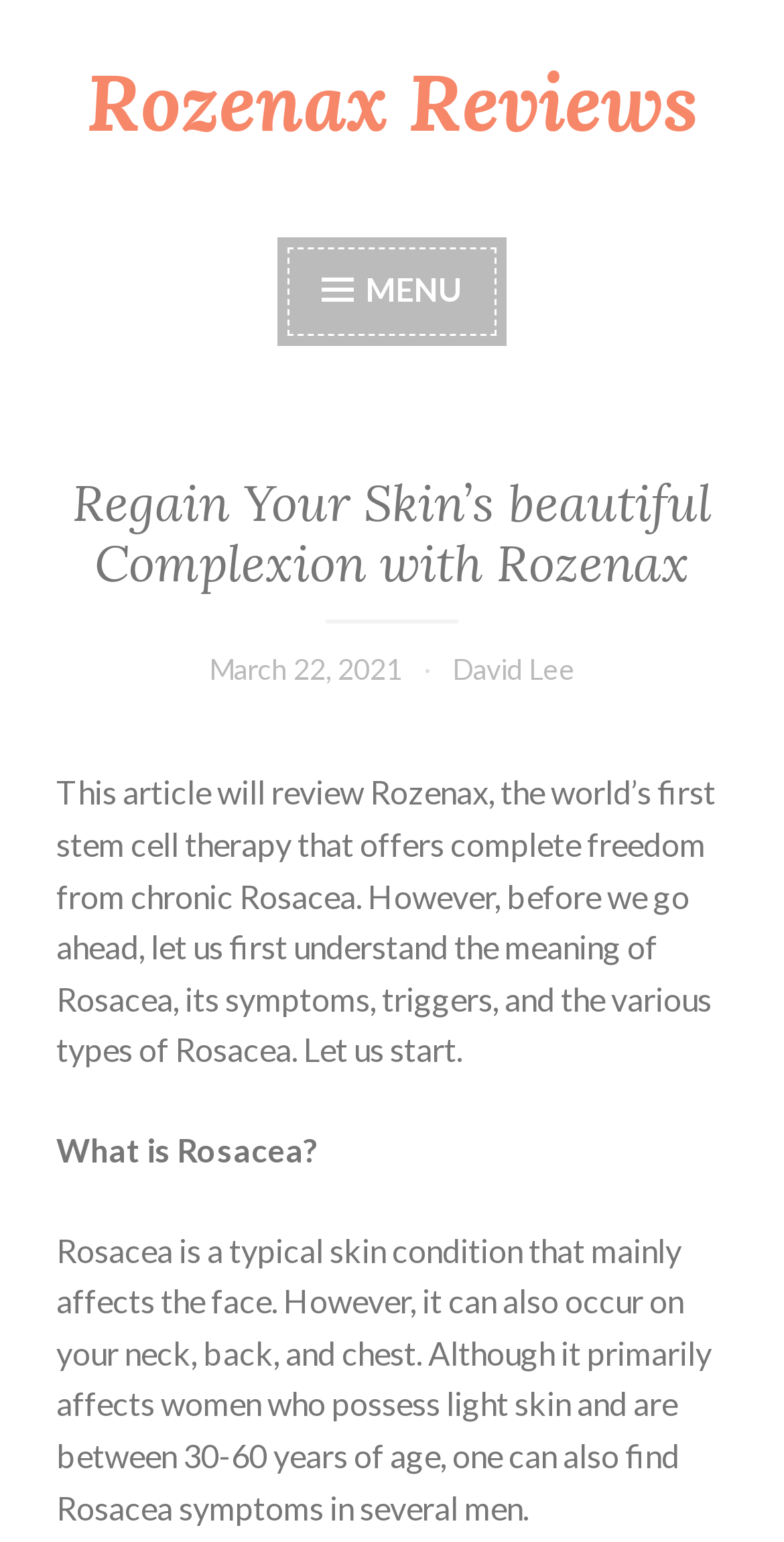When was this article published?
From the details in the image, answer the question comprehensively.

The publication date of this article can be found by looking at the link element with the text 'March 22, 2021' which is located below the heading 'Regain Your Skin’s beautiful Complexion with Rozenax' and above the text 'This article will review Rozenax...'.